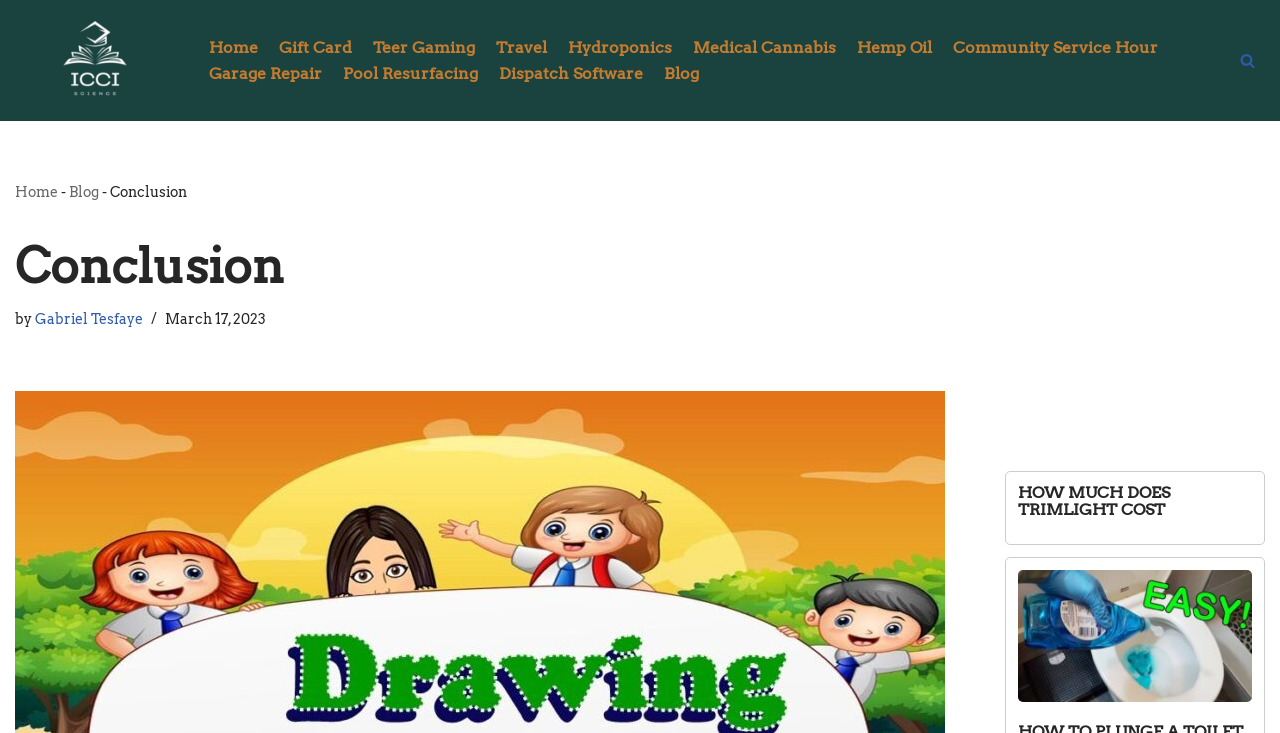Give a detailed explanation of the elements present on the webpage.

The webpage appears to be a blog post or article with a focus on the topic of Logitech keyboards. At the top of the page, there is a navigation menu with links to various sections of the website, including "Home", "Gift Card", "Teer Gaming", and others. Below the navigation menu, there is a logo for "ICCI Science" accompanied by a link to the website.

The main content of the page is divided into sections, with a heading that reads "Conclusion" at the top. Below the heading, there is a breadcrumb navigation menu that shows the path "Home > Blog > Conclusion". The main content of the page is a block of text that discusses the advantages of Logitech keyboards compared to traditional keyboards.

To the right of the main content, there is a search bar with a magnifying glass icon. Below the search bar, there is a section with a heading that reads "HOW MUCH DOES TRIMLIGHT COST", which appears to be a related topic or subheading.

Throughout the page, there are various links and navigation elements that allow users to move around the website and access different sections of content. The overall layout of the page is organized and easy to follow, with clear headings and concise text.